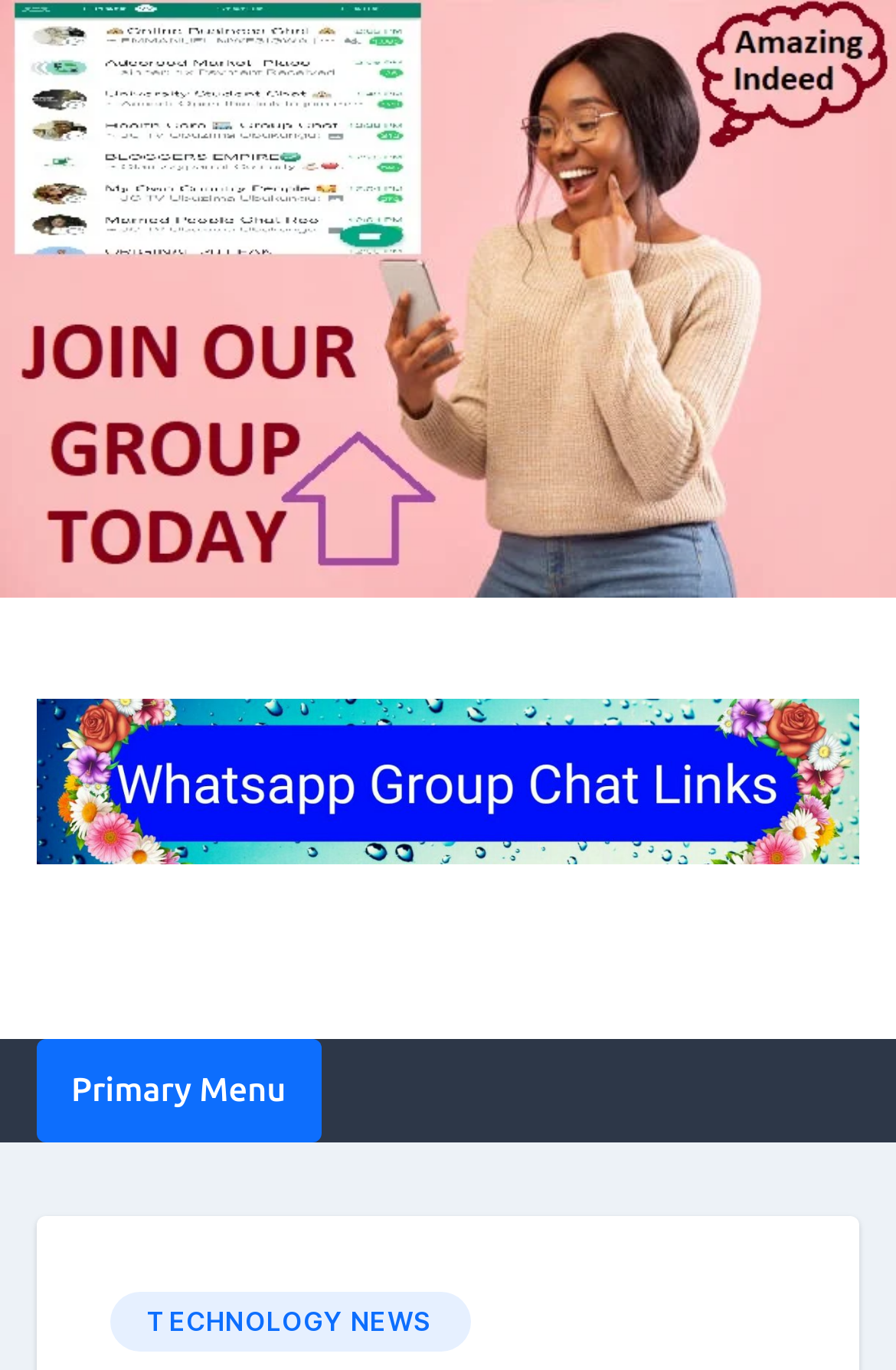Carefully examine the image and provide an in-depth answer to the question: What is the purpose of this webpage?

Based on the webpage's content, it appears to provide a way to download WhatsApp for Android and PC, as well as access WhatsApp group links, indicating that the primary purpose of this webpage is to facilitate WhatsApp downloads and connections.